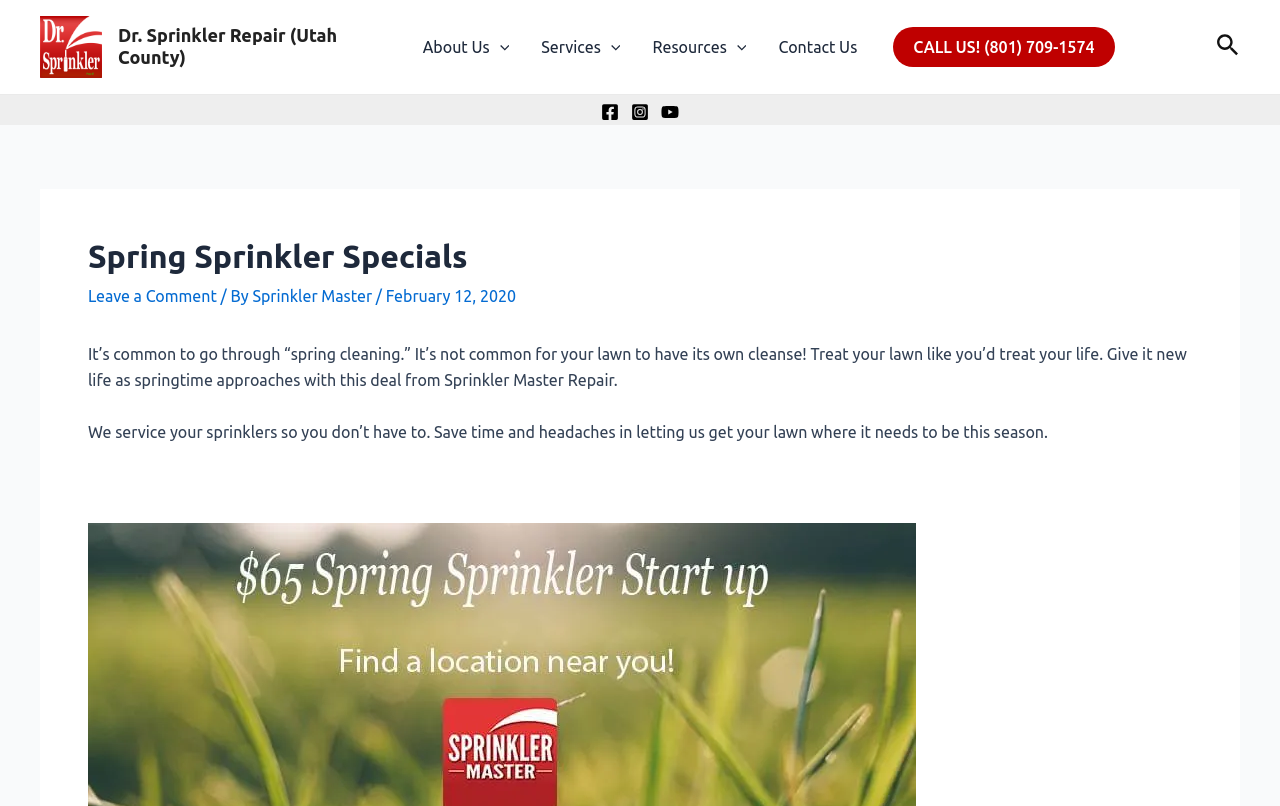Please locate the bounding box coordinates of the region I need to click to follow this instruction: "Visit Facebook page".

[0.47, 0.127, 0.484, 0.15]